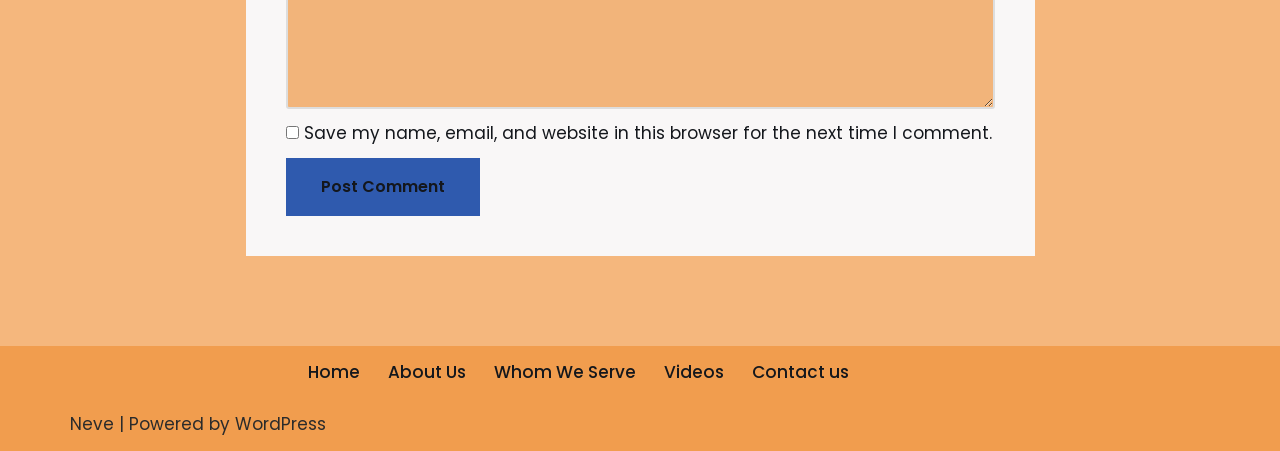Please specify the bounding box coordinates of the clickable region necessary for completing the following instruction: "Check the save comment checkbox". The coordinates must consist of four float numbers between 0 and 1, i.e., [left, top, right, bottom].

[0.223, 0.28, 0.233, 0.309]